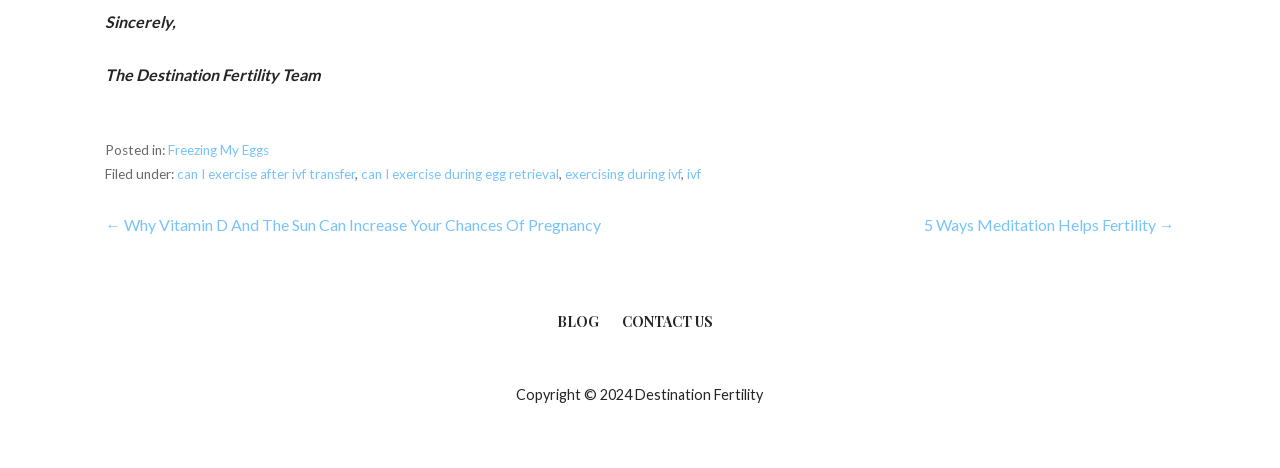Pinpoint the bounding box coordinates of the area that must be clicked to complete this instruction: "Read 'Why Vitamin D And The Sun Can Increase Your Chances Of Pregnancy'".

[0.082, 0.459, 0.47, 0.499]